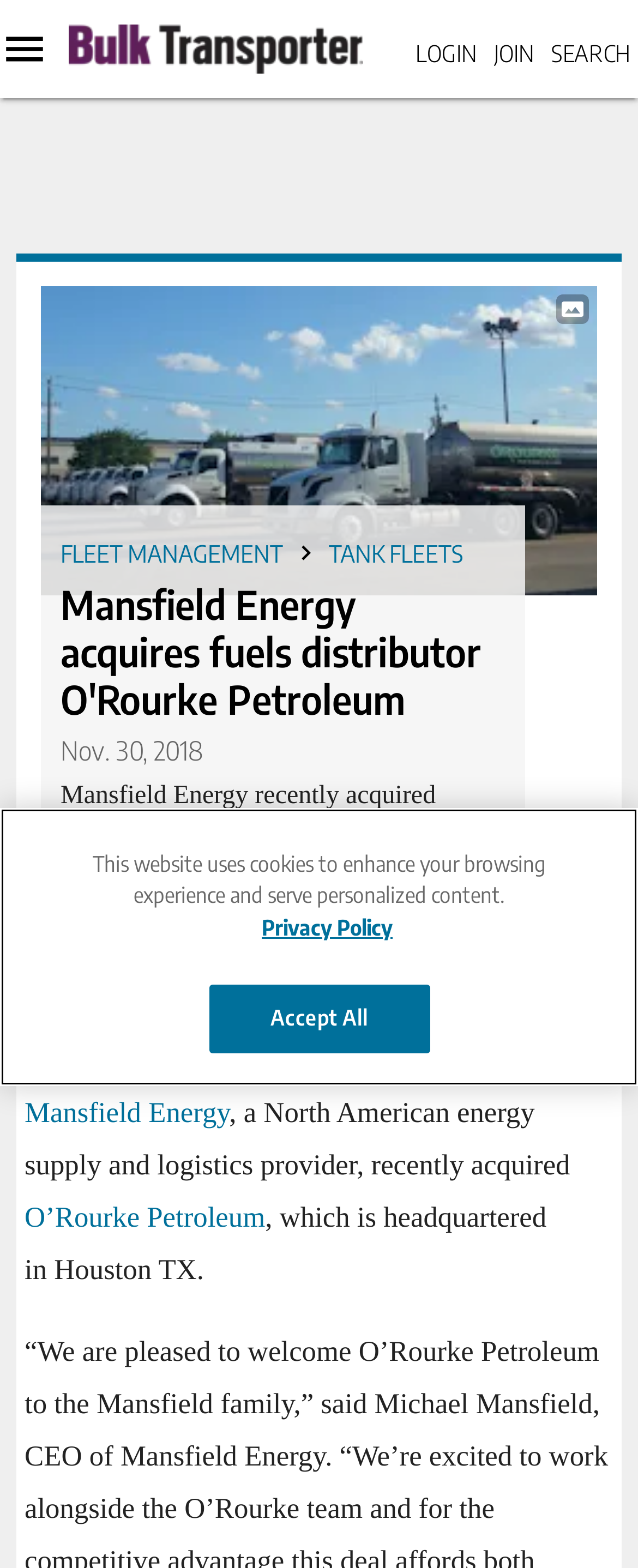Locate the bounding box coordinates of the area to click to fulfill this instruction: "Read about Fleet Management". The bounding box should be presented as four float numbers between 0 and 1, in the order [left, top, right, bottom].

[0.0, 0.101, 0.082, 0.137]